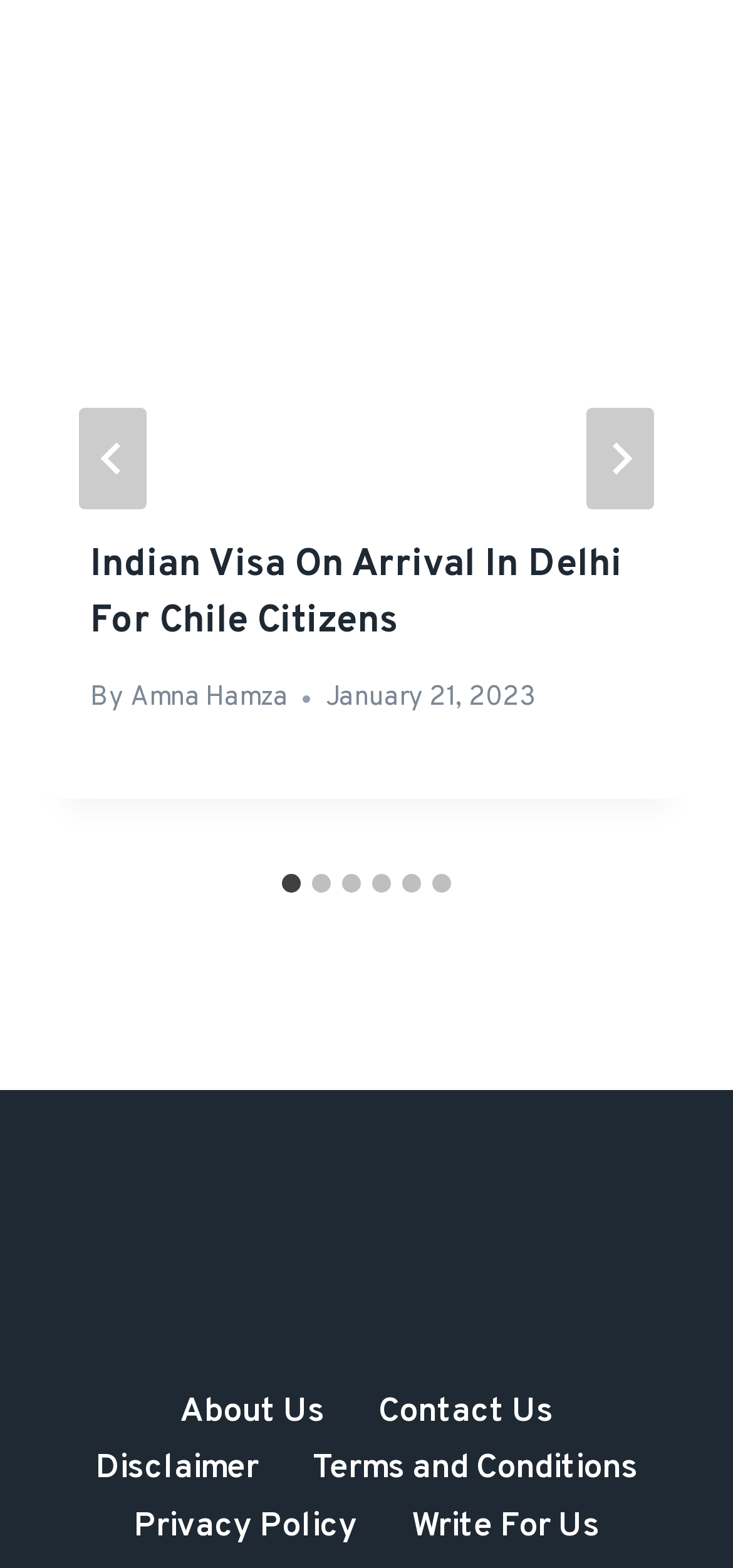What is the name of the author of the first article?
Look at the image and construct a detailed response to the question.

The author's name can be found by looking at the link element within the article section, which is labeled as 'By Amna Hamza'.